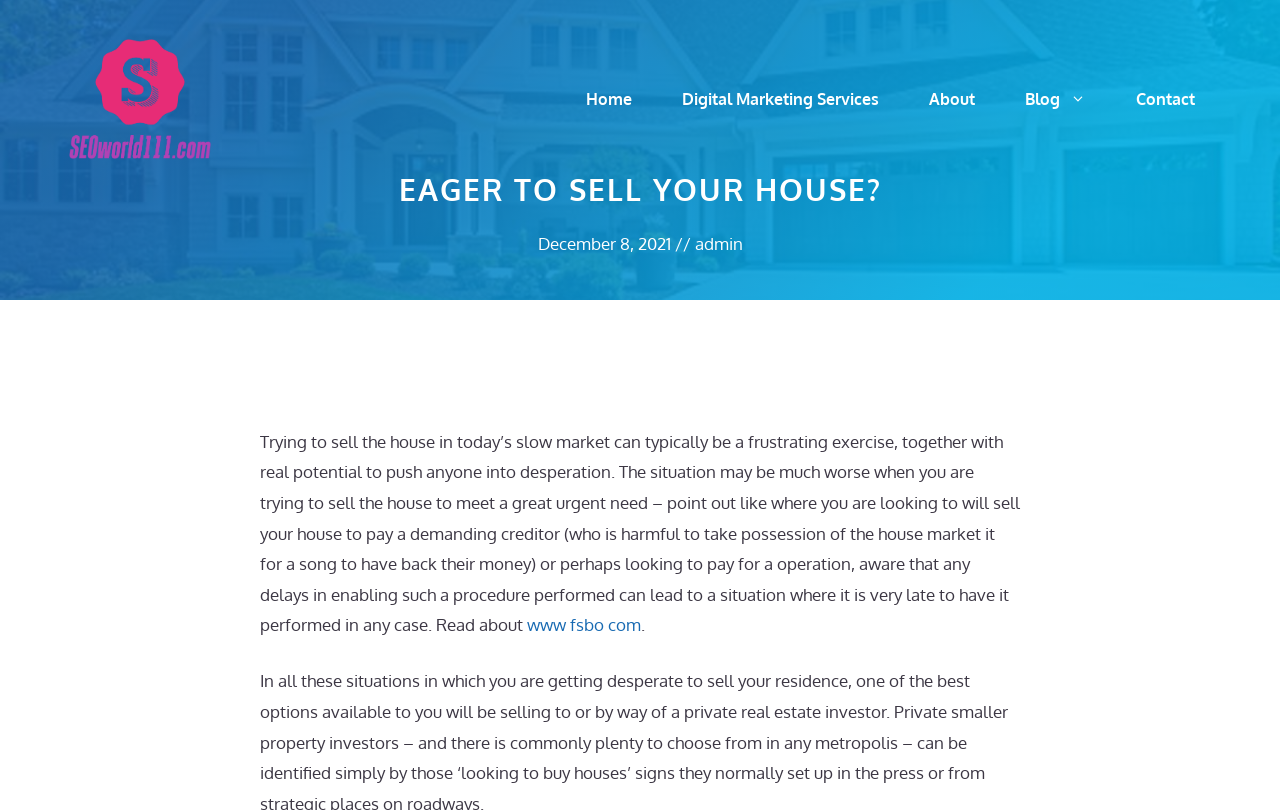What is the website's name?
Please answer the question with as much detail as possible using the screenshot.

The website's name can be found in the top-left corner of the webpage, where it says 'SEOworld111' in the banner section.